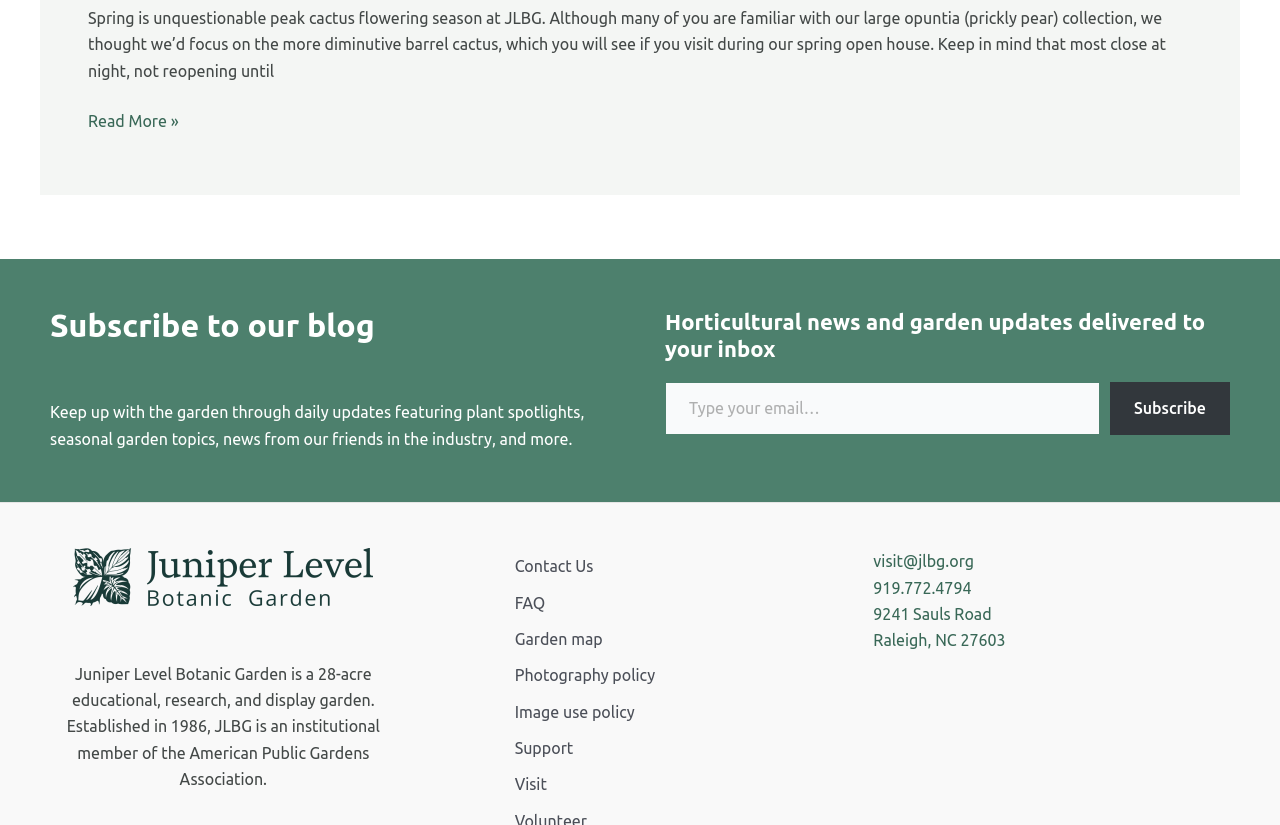What can be done with daily updates from the garden?
From the screenshot, supply a one-word or short-phrase answer.

Keep up with the garden